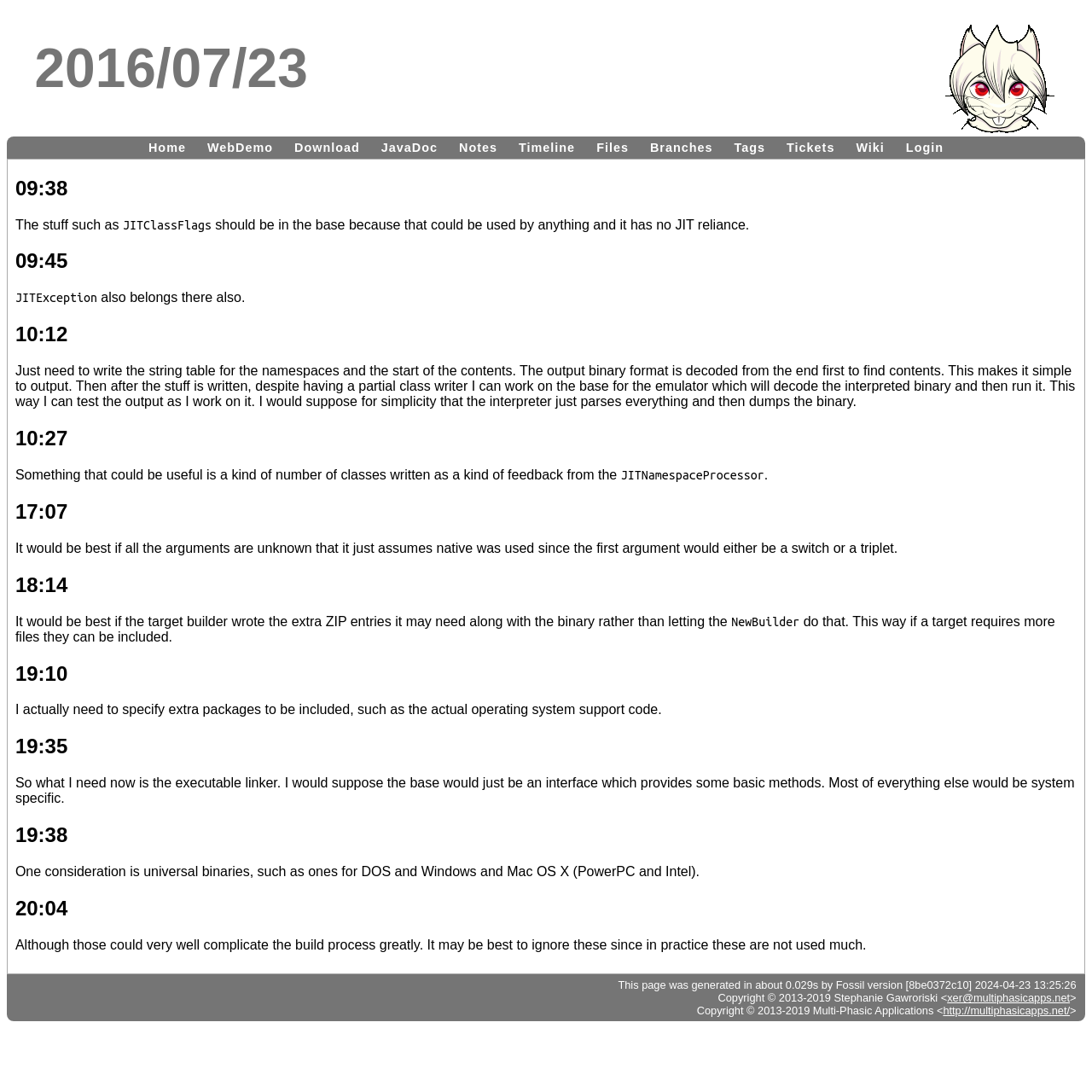Give a one-word or phrase response to the following question: What is the first link on the webpage?

Home